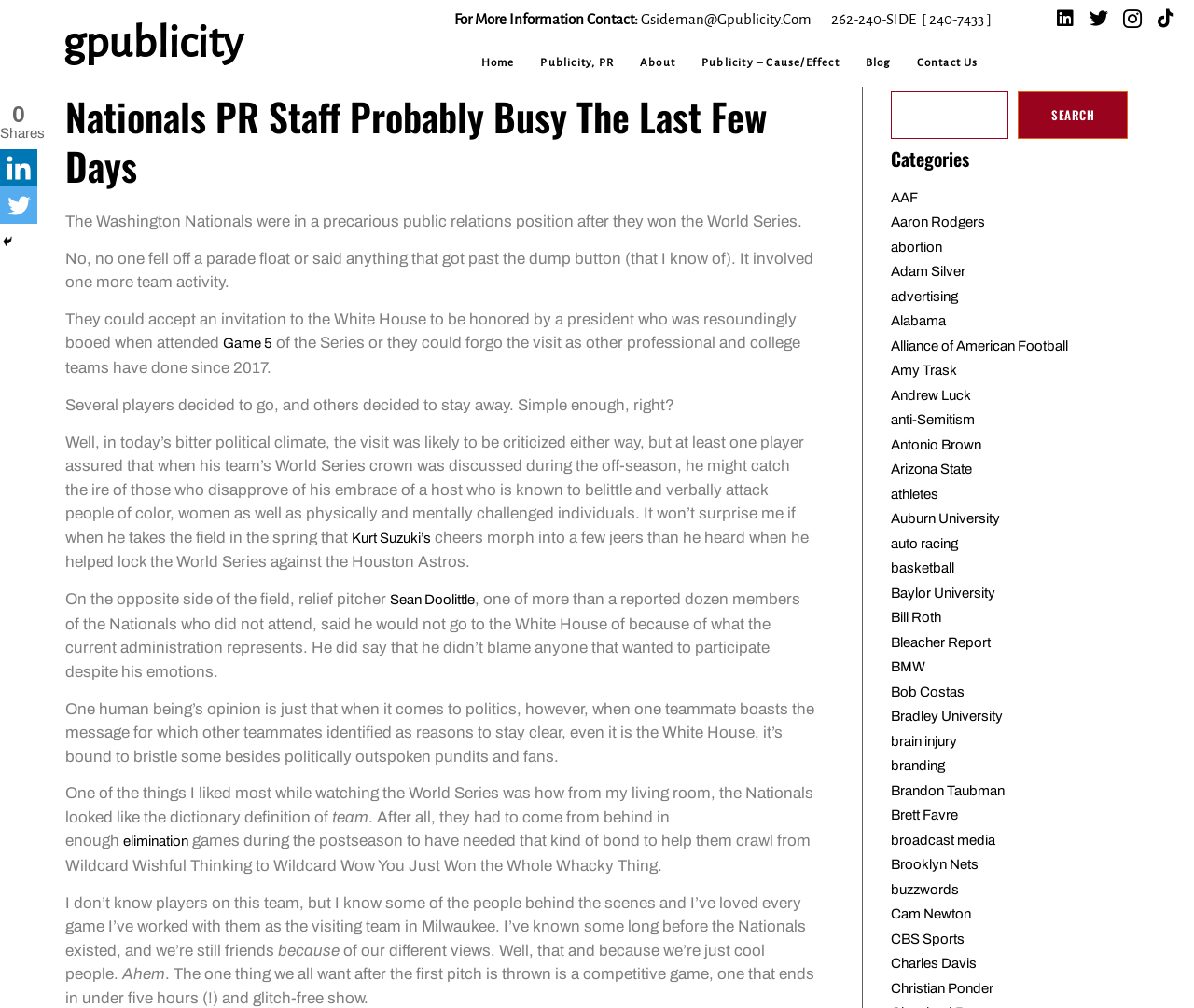Please identify the bounding box coordinates of the area that needs to be clicked to fulfill the following instruction: "Check the 'Total Shares'."

[0.0, 0.103, 0.031, 0.14]